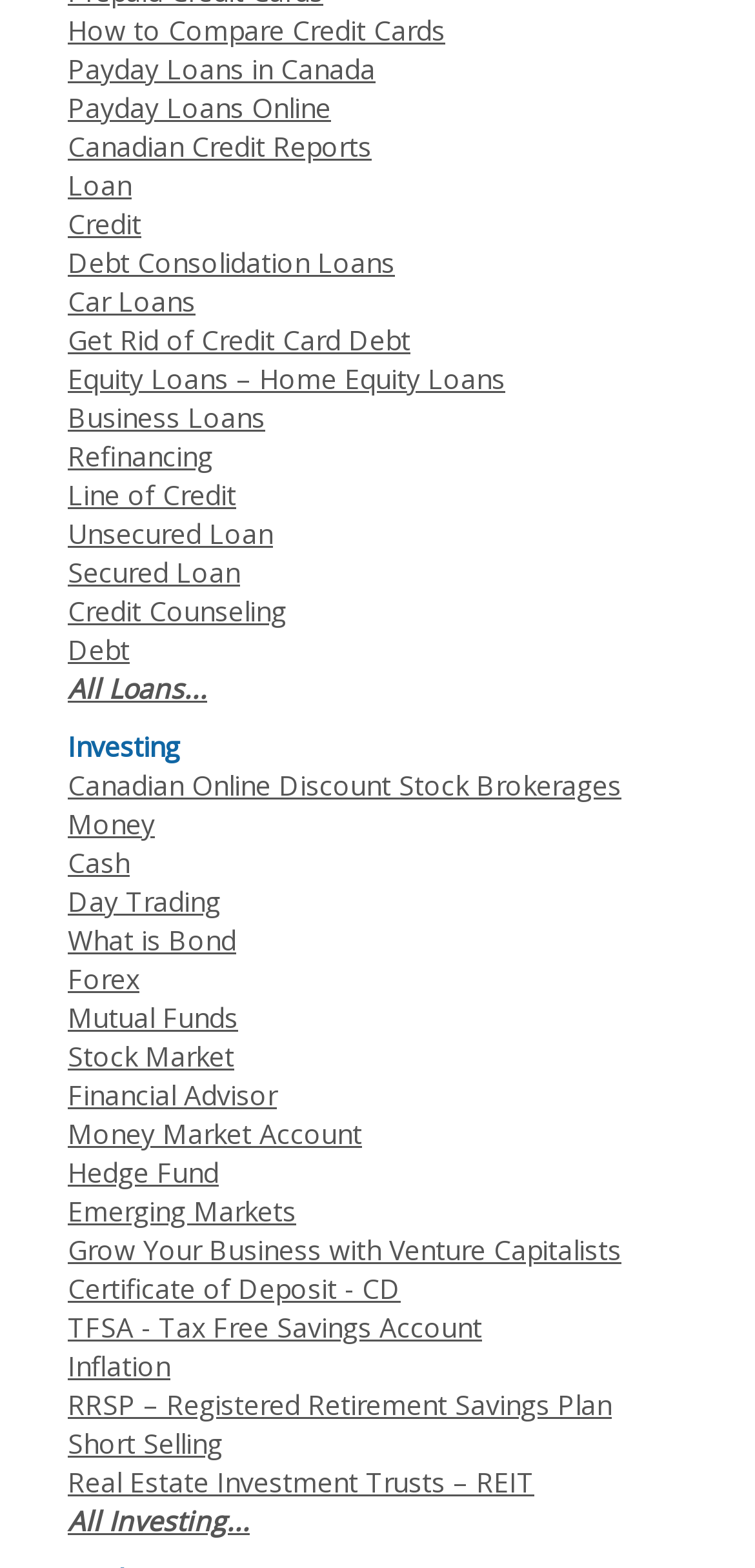Answer with a single word or phrase: 
What is the first link on the webpage?

How to Compare Credit Cards